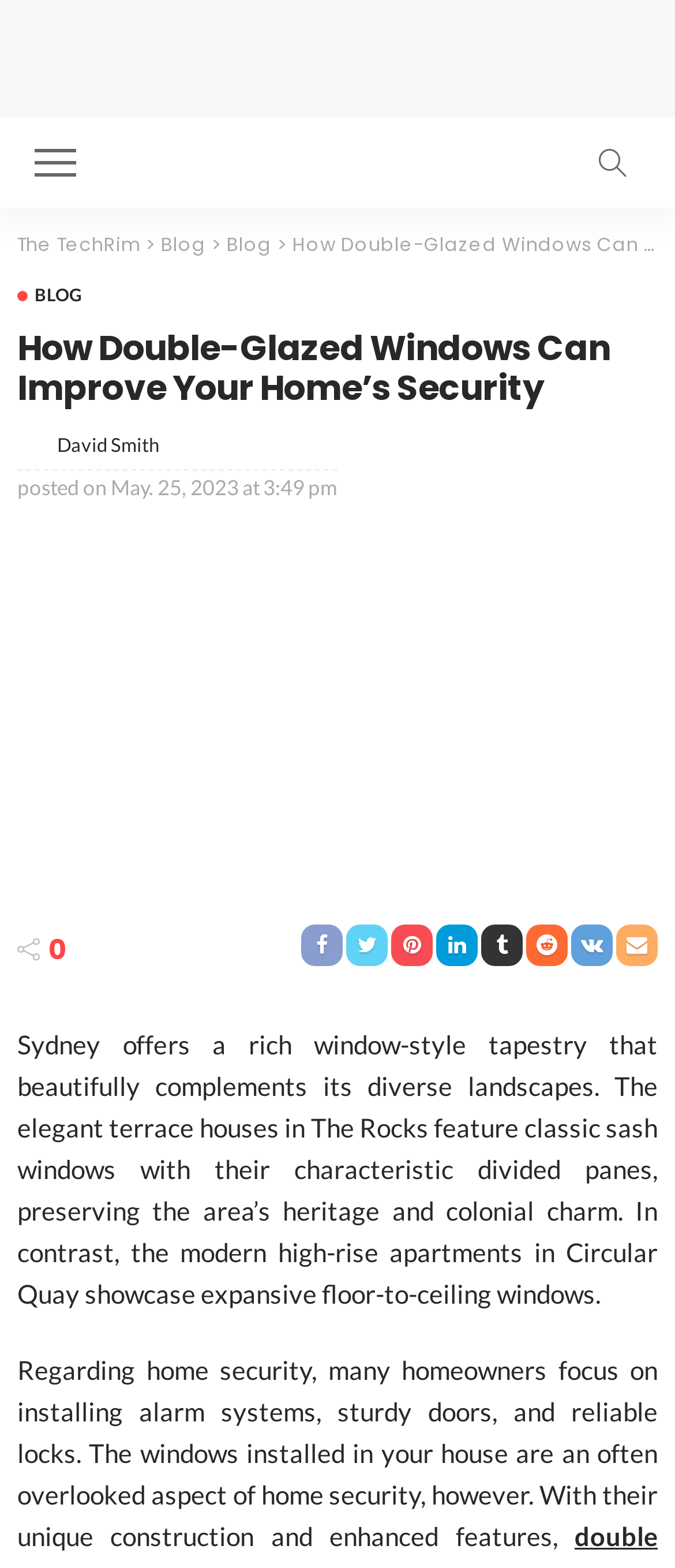Please find and generate the text of the main header of the webpage.

How Double-Glazed Windows Can Improve Your Home’s Security